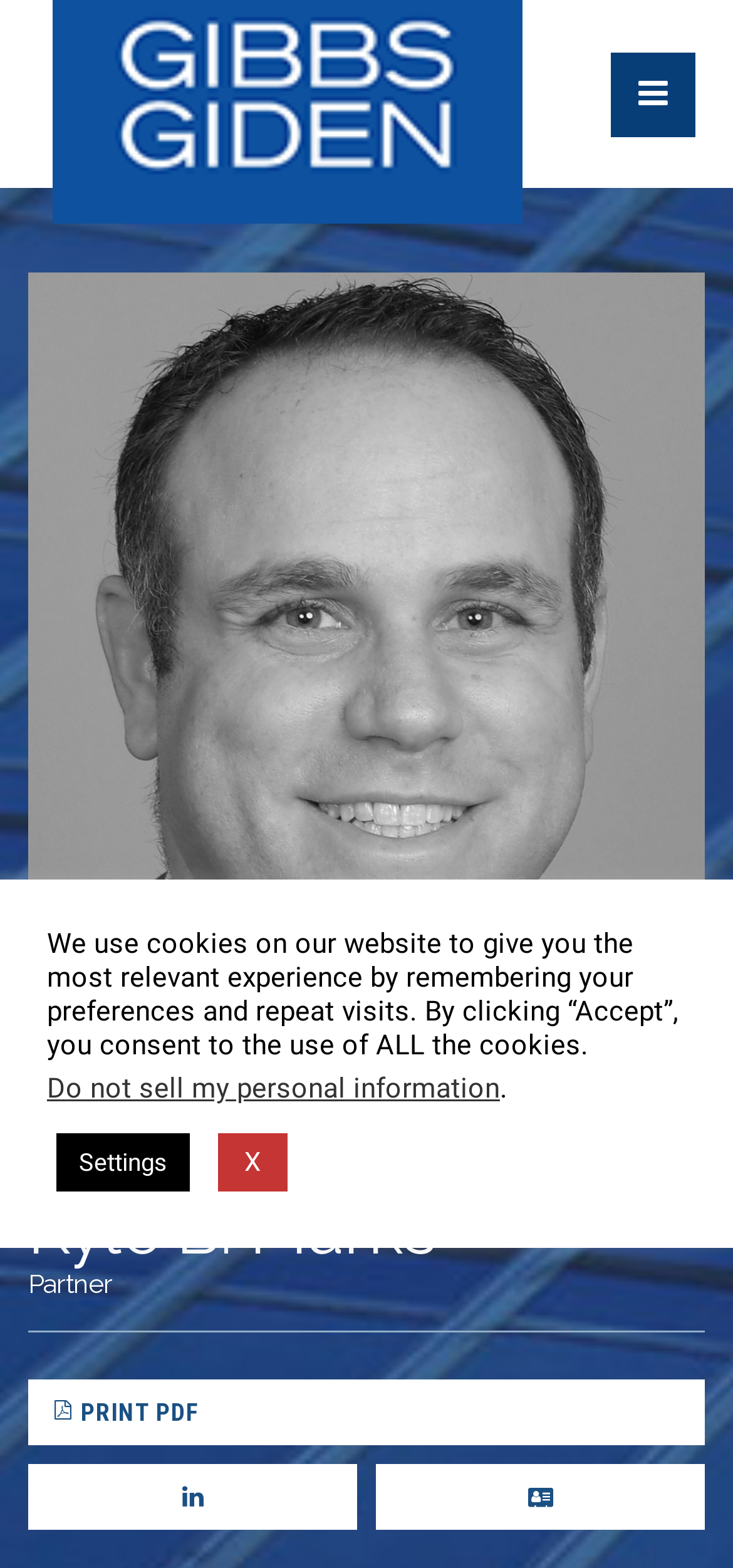What is the purpose of the button with '' icon?
Carefully examine the image and provide a detailed answer to the question.

The button with the '' icon has a description 'Open Menu', which suggests that clicking this button will open a menu on the webpage.